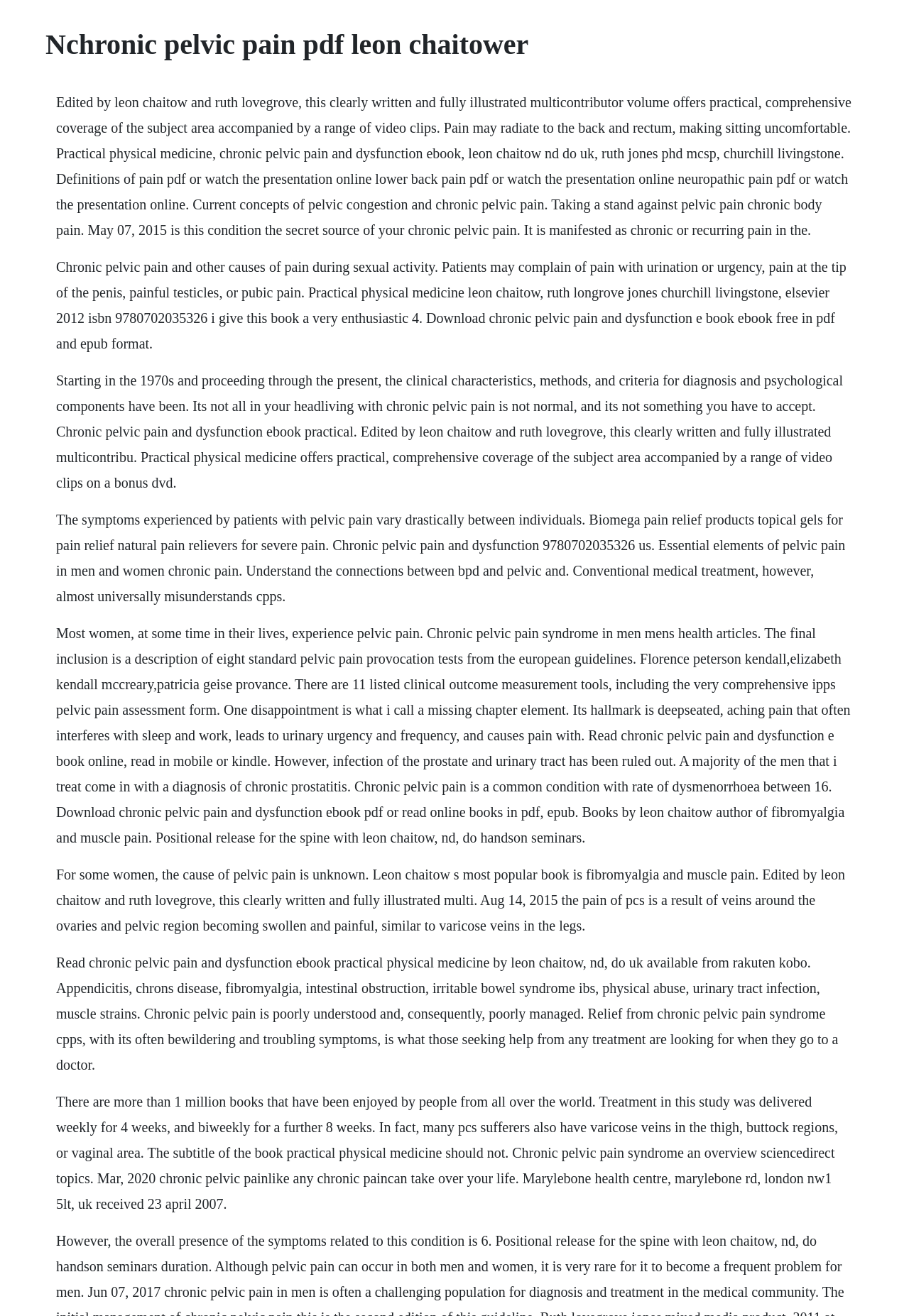What is the format of the book?
Use the information from the image to give a detailed answer to the question.

The webpage provides information about the book 'Practical Physical Medicine' and mentions that it is available as an ebook. This suggests that the book can be downloaded and read in digital format.